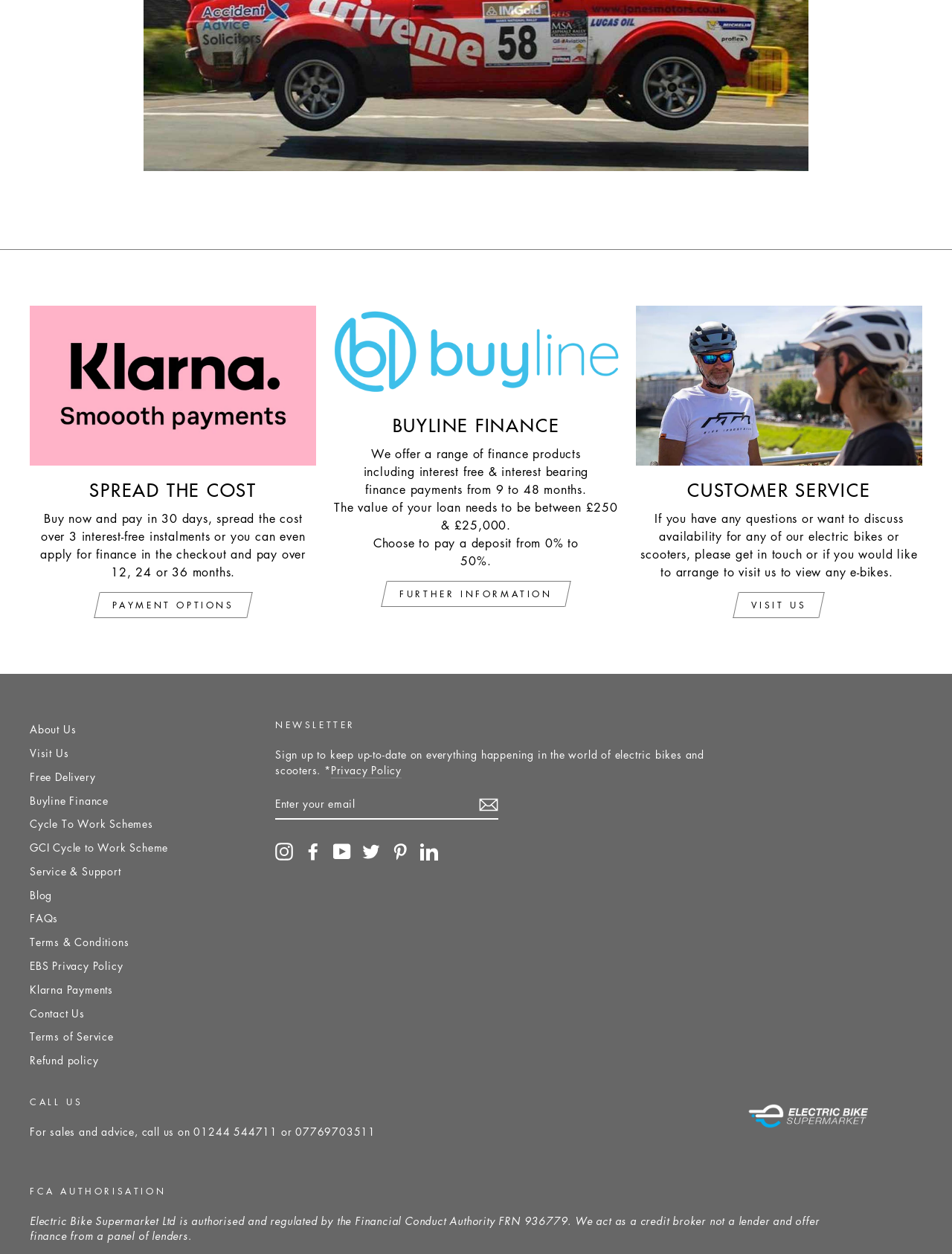Please mark the clickable region by giving the bounding box coordinates needed to complete this instruction: "Learn about 'Buyline Finance'".

[0.349, 0.244, 0.651, 0.32]